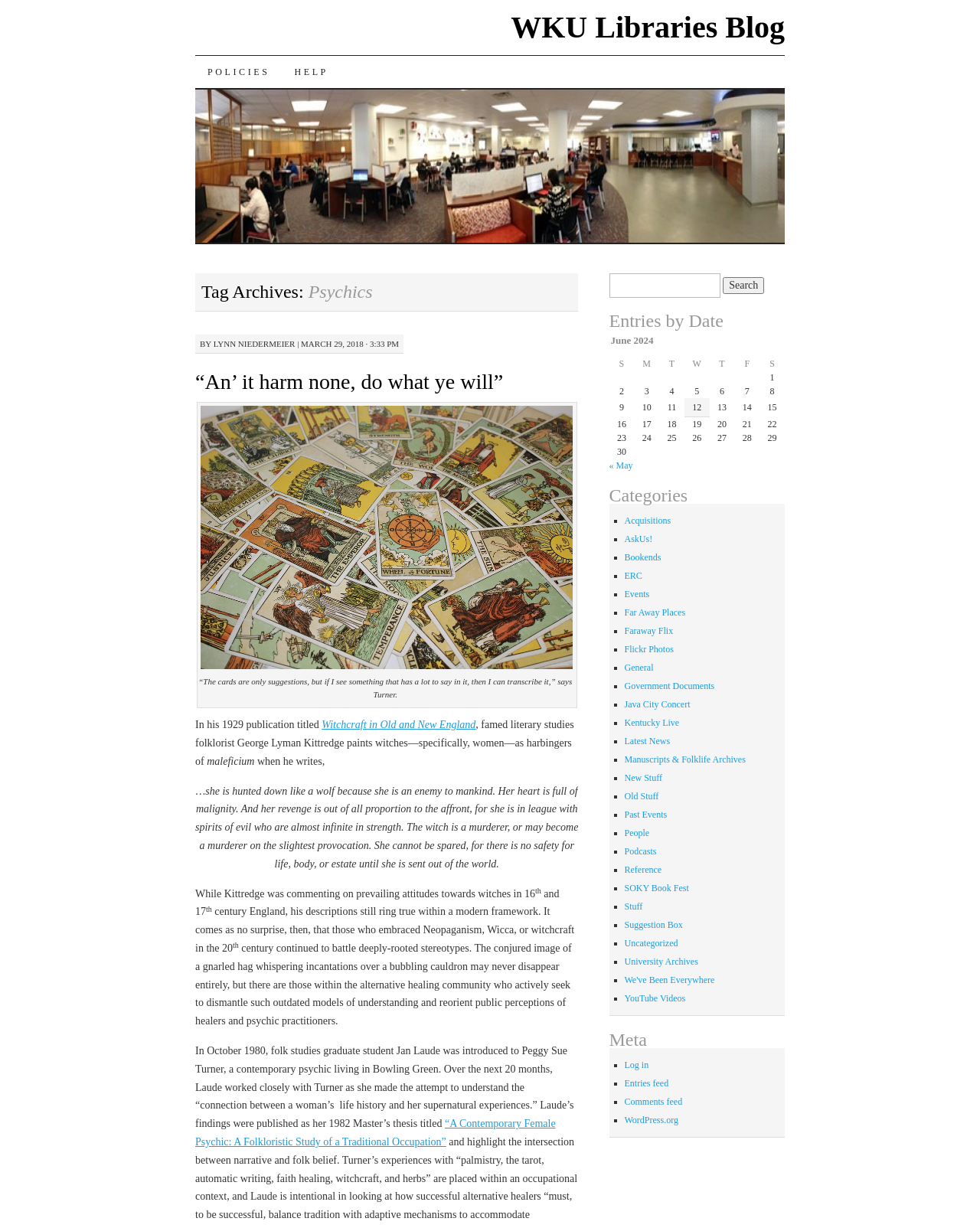Highlight the bounding box coordinates of the element that should be clicked to carry out the following instruction: "Read the article titled '“An’ it harm none, do what ye will”'". The coordinates must be given as four float numbers ranging from 0 to 1, i.e., [left, top, right, bottom].

[0.199, 0.294, 0.59, 0.321]